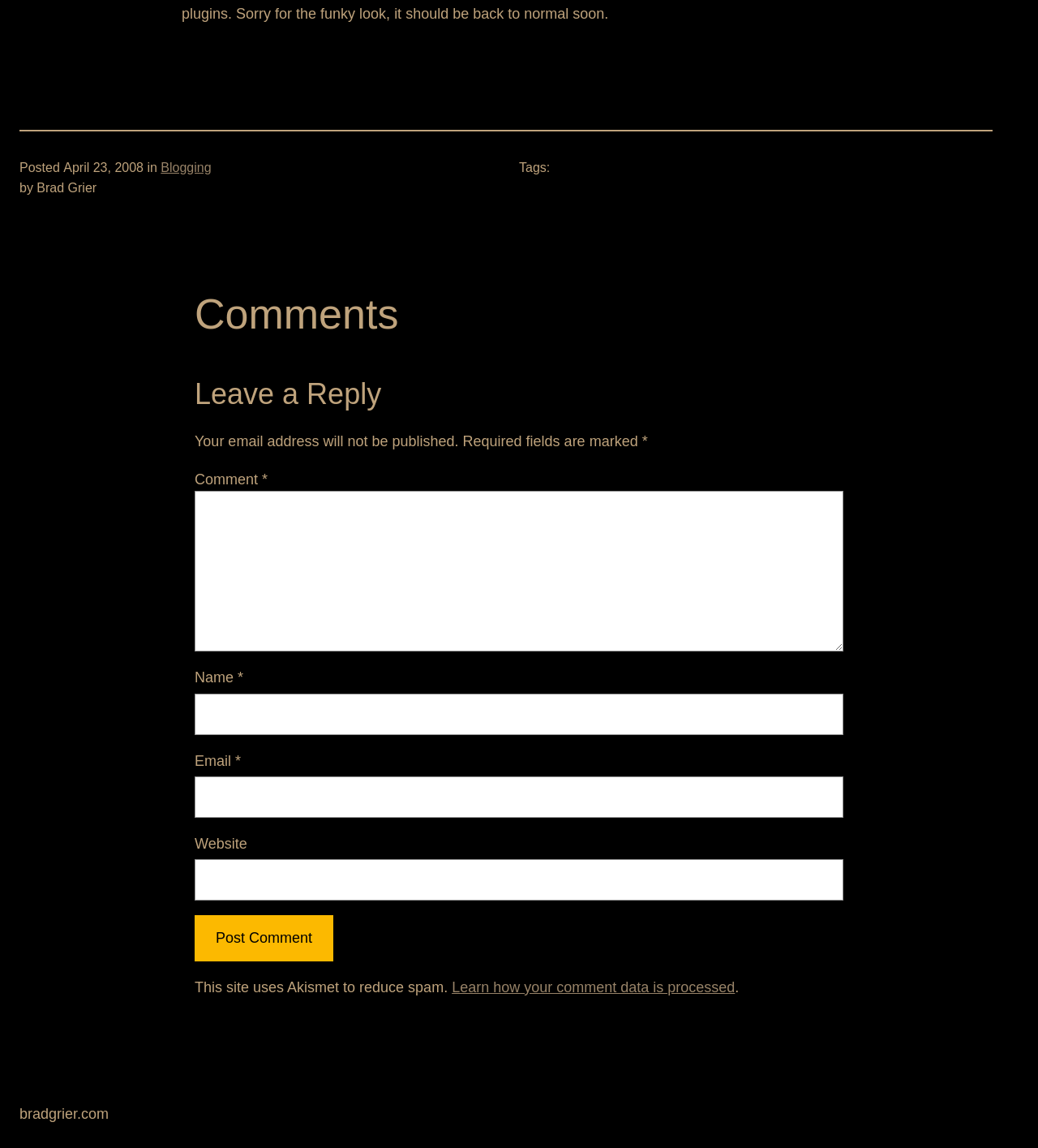Using the description "parent_node: Name * name="author"", locate and provide the bounding box of the UI element.

[0.188, 0.604, 0.812, 0.64]